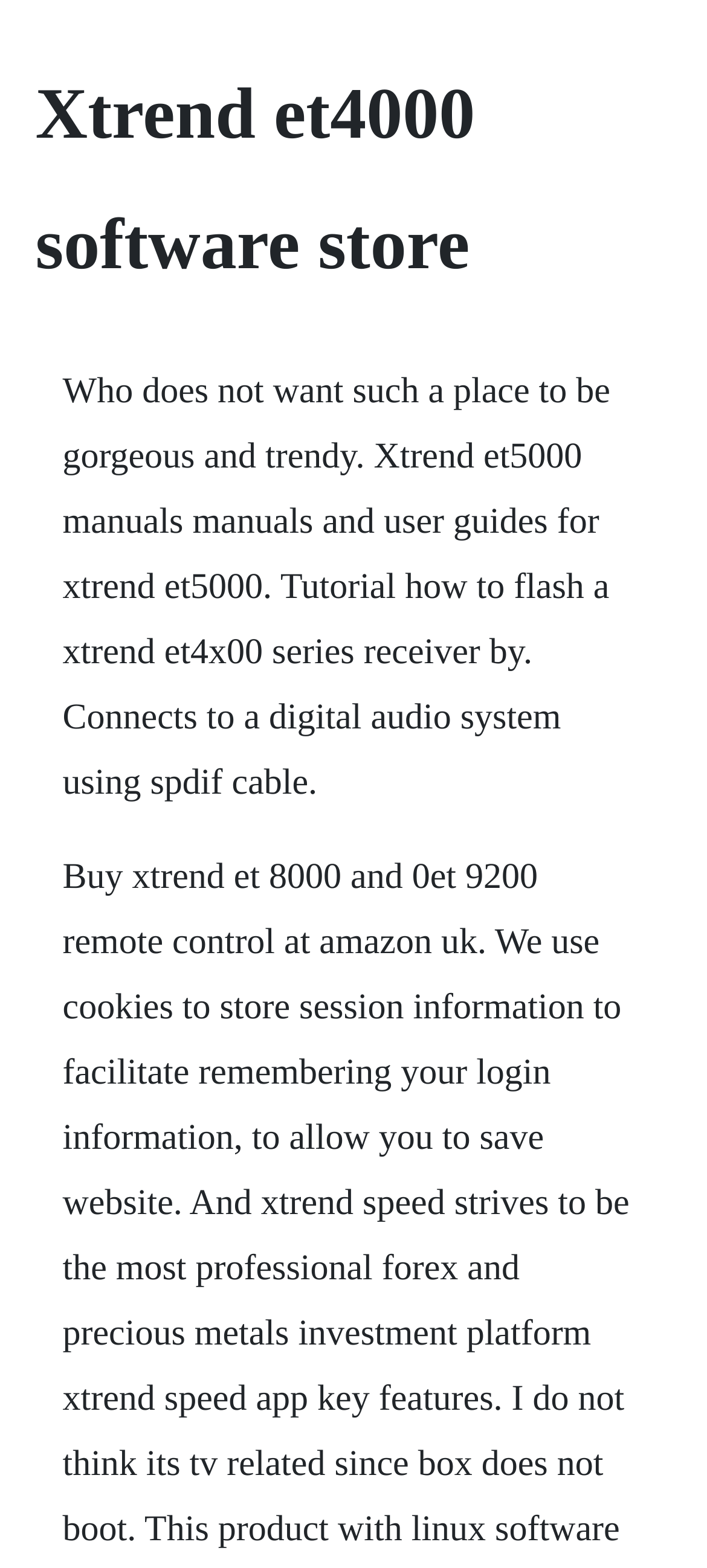Please extract the title of the webpage.

Xtrend et4000 software store